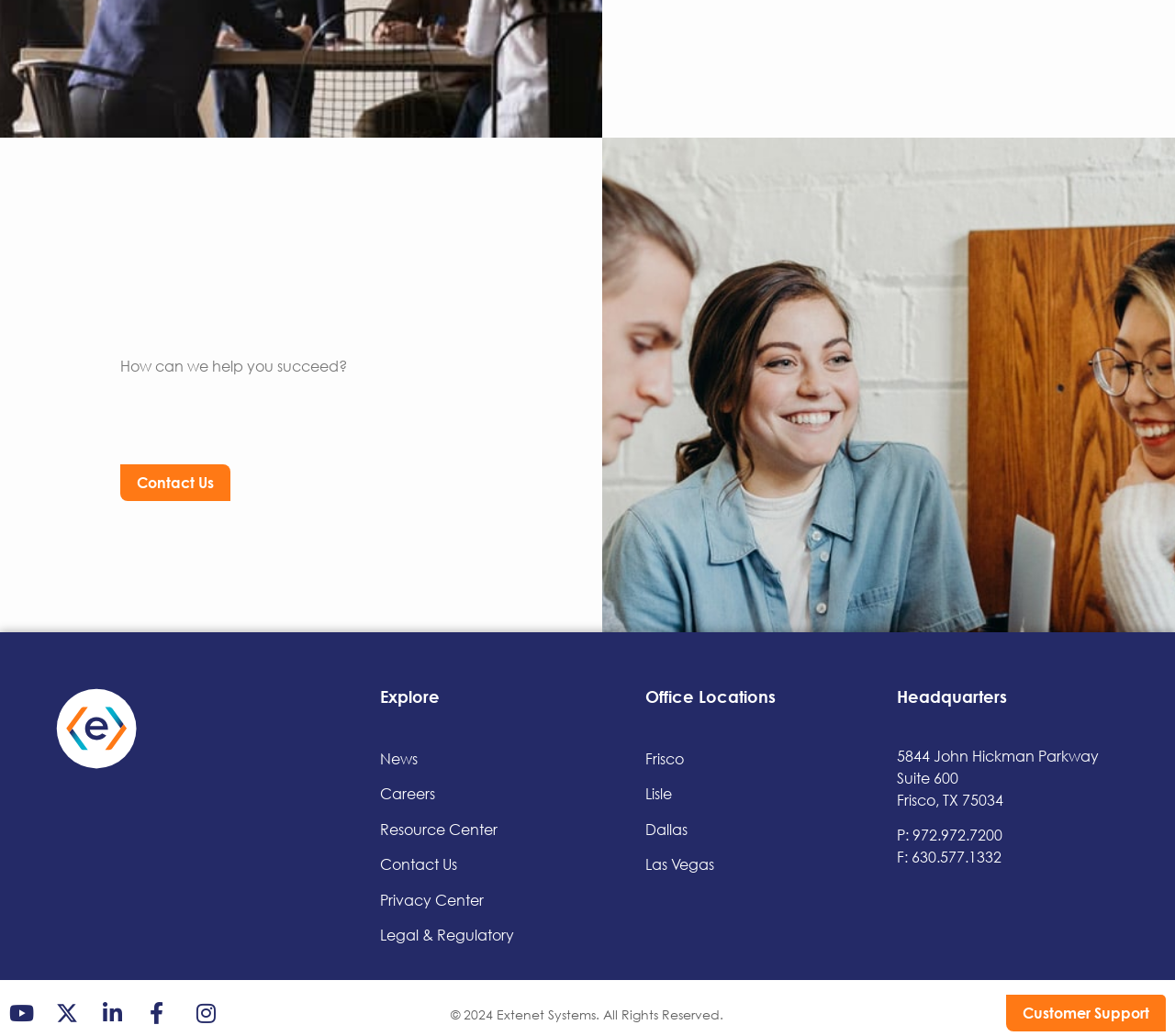Specify the bounding box coordinates of the area to click in order to execute this command: 'Download map'. The coordinates should consist of four float numbers ranging from 0 to 1, and should be formatted as [left, top, right, bottom].

None